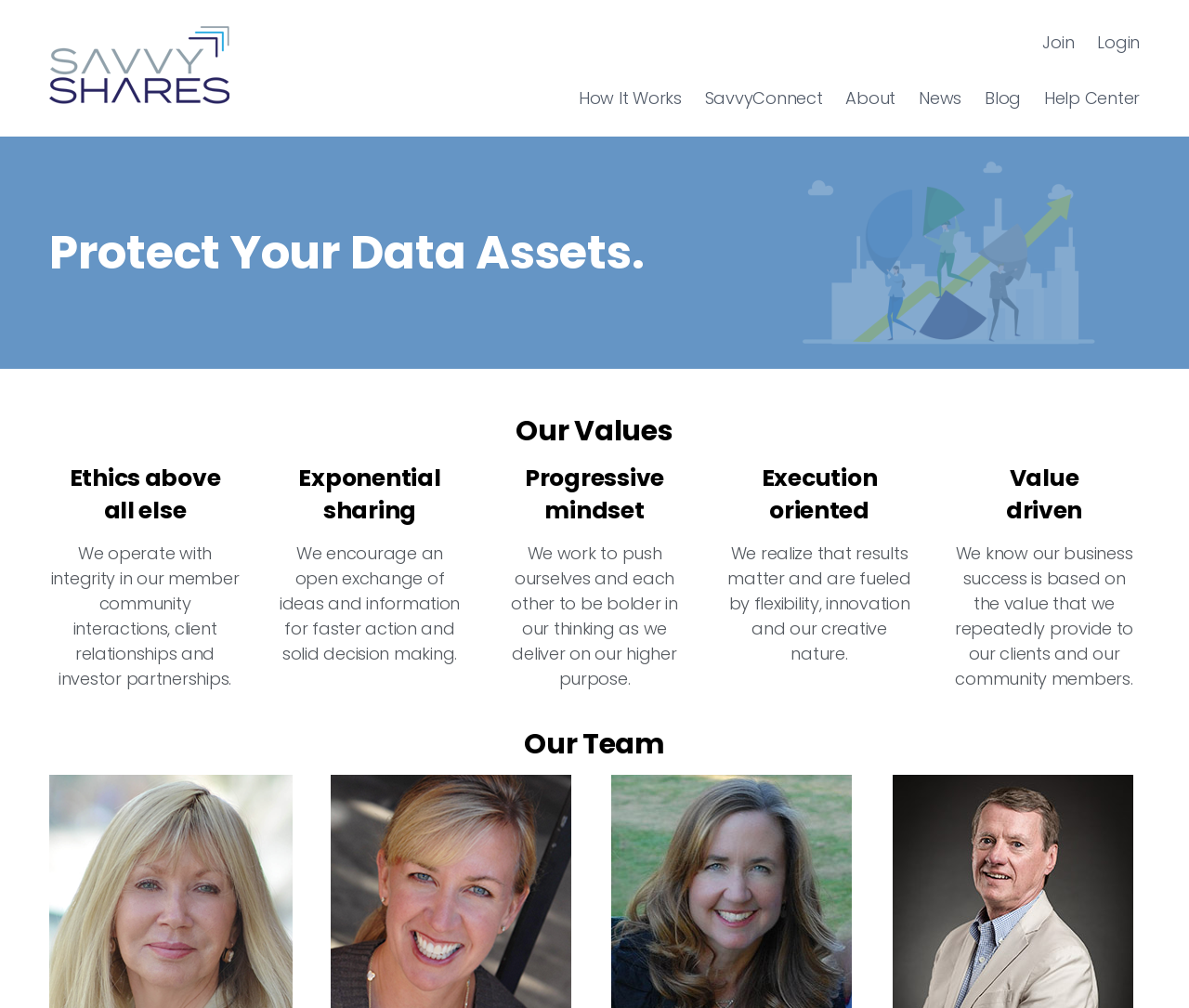What is the name of the company?
Look at the image and respond with a one-word or short phrase answer.

SavvyShares